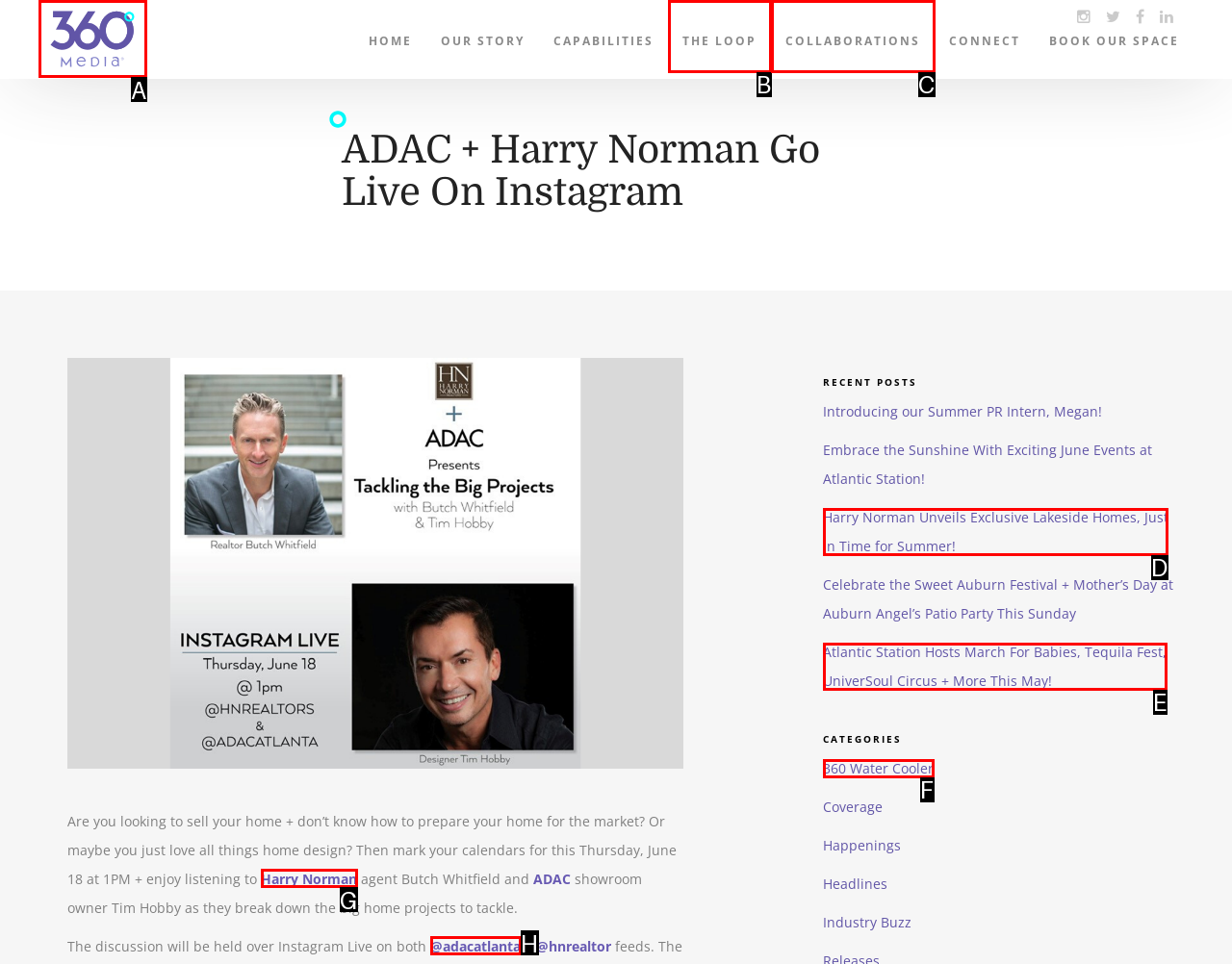Which option should be clicked to complete this task: View the recent post about Harry Norman Unveils Exclusive Lakeside Homes
Reply with the letter of the correct choice from the given choices.

D